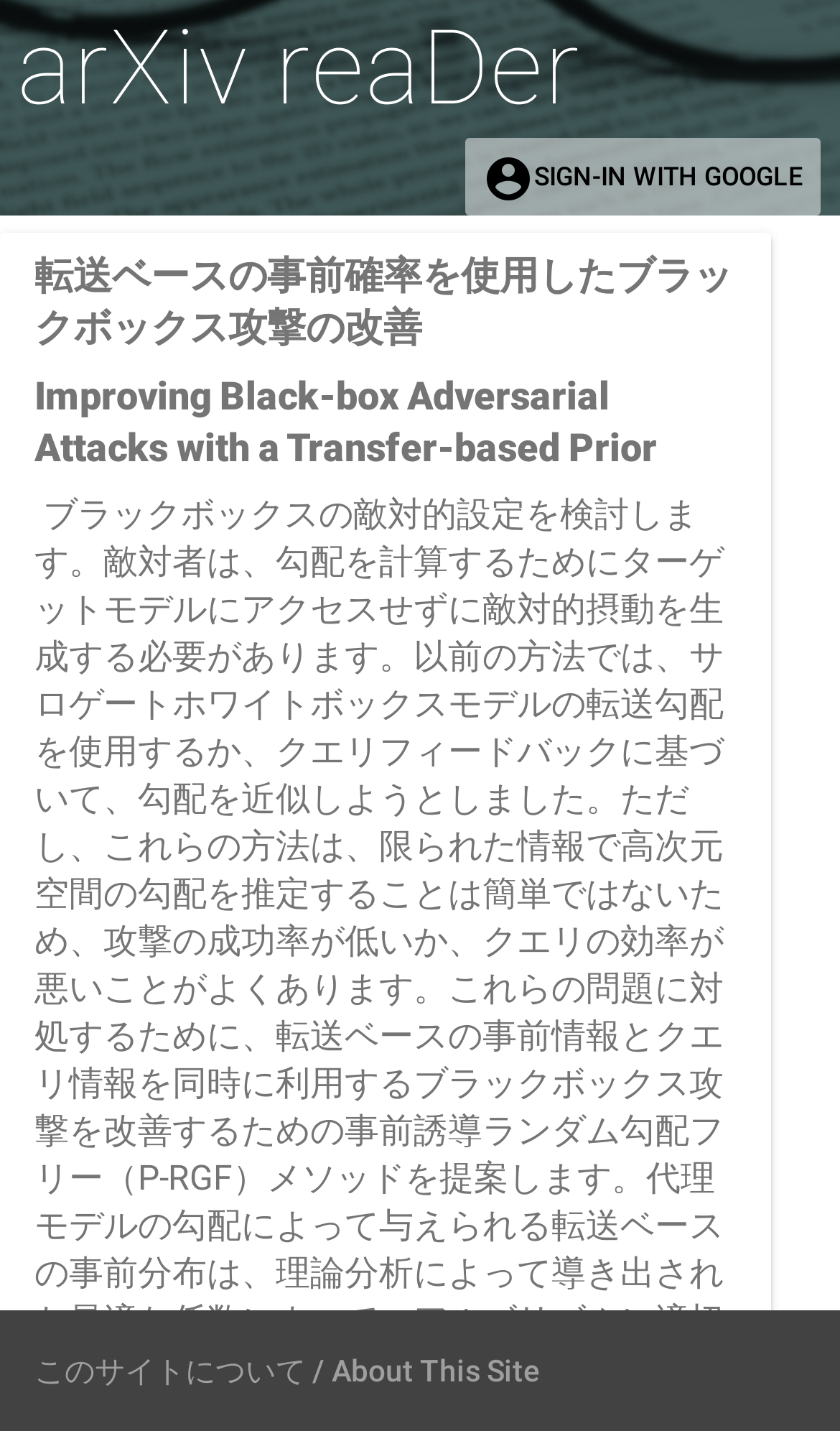What is the language of the main text? Based on the image, give a response in one word or a short phrase.

Japanese and English